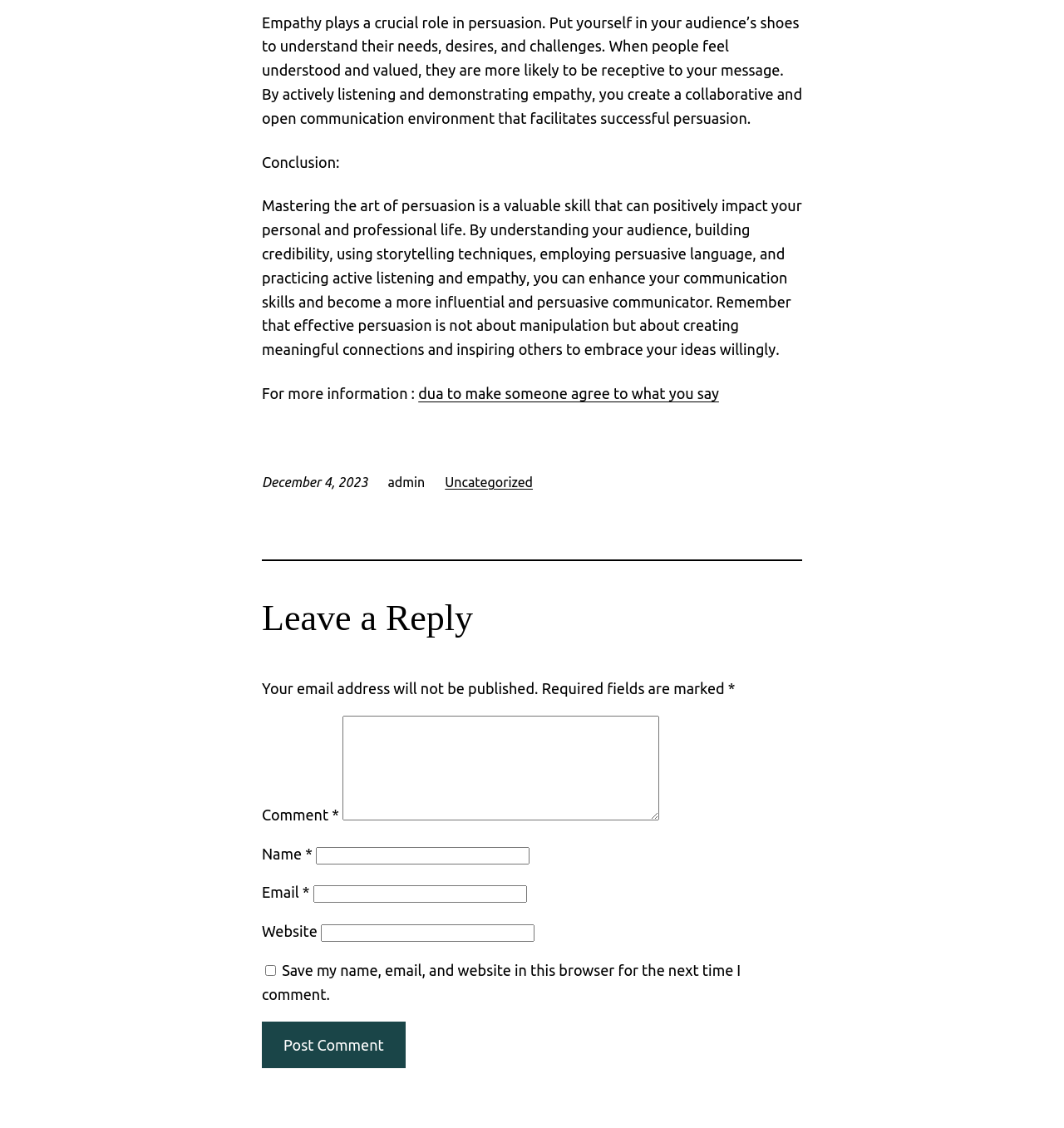Please find the bounding box coordinates of the section that needs to be clicked to achieve this instruction: "Leave a reply".

[0.246, 0.53, 0.754, 0.567]